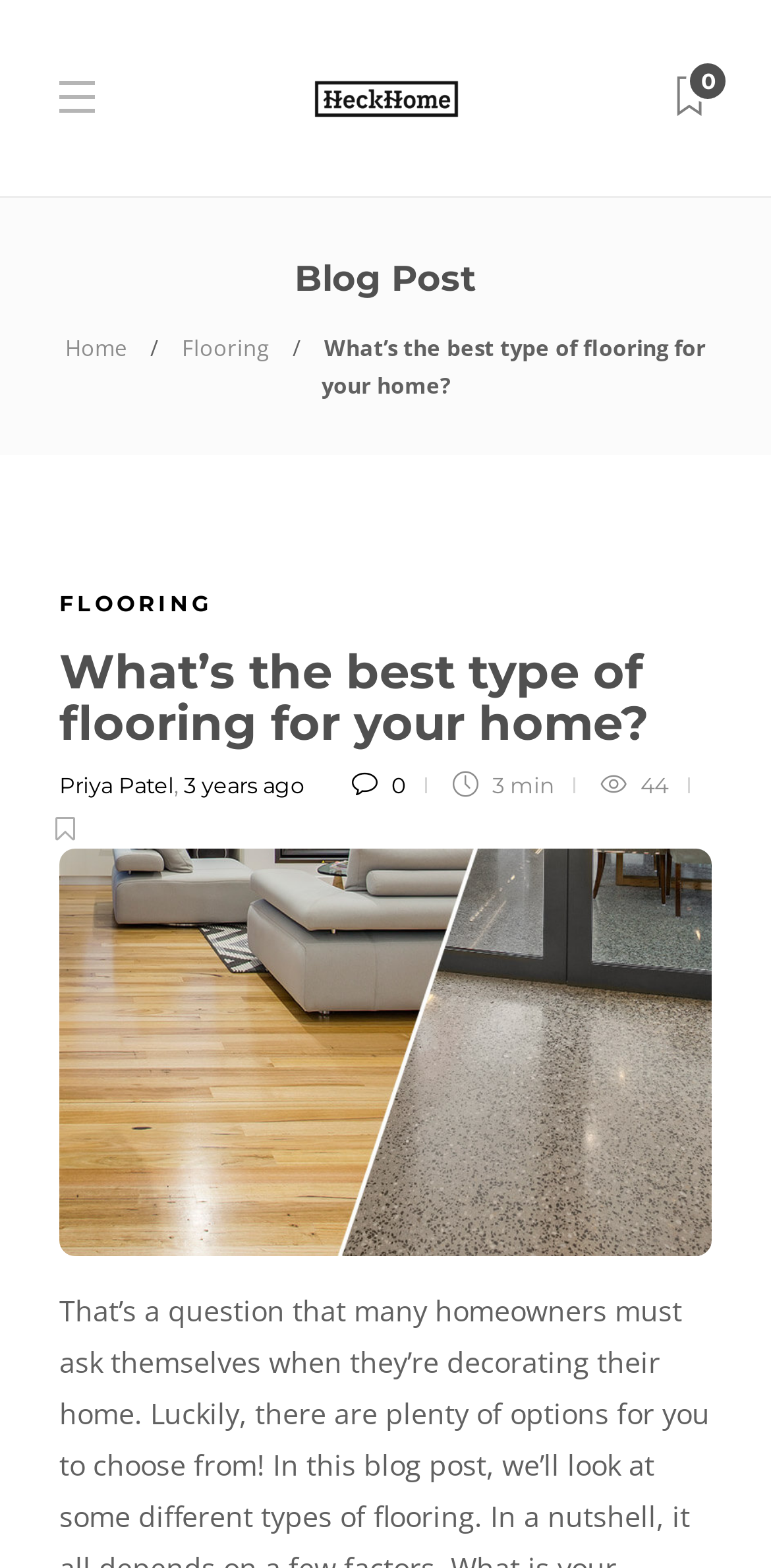How long does it take to read the blog post?
Please give a detailed and elaborate answer to the question based on the image.

I determined the reading time by looking at the text '3 min' which is located near the author's name 'Priya Patel' and the date '3 years ago'. This suggests that it takes 3 minutes to read the blog post.